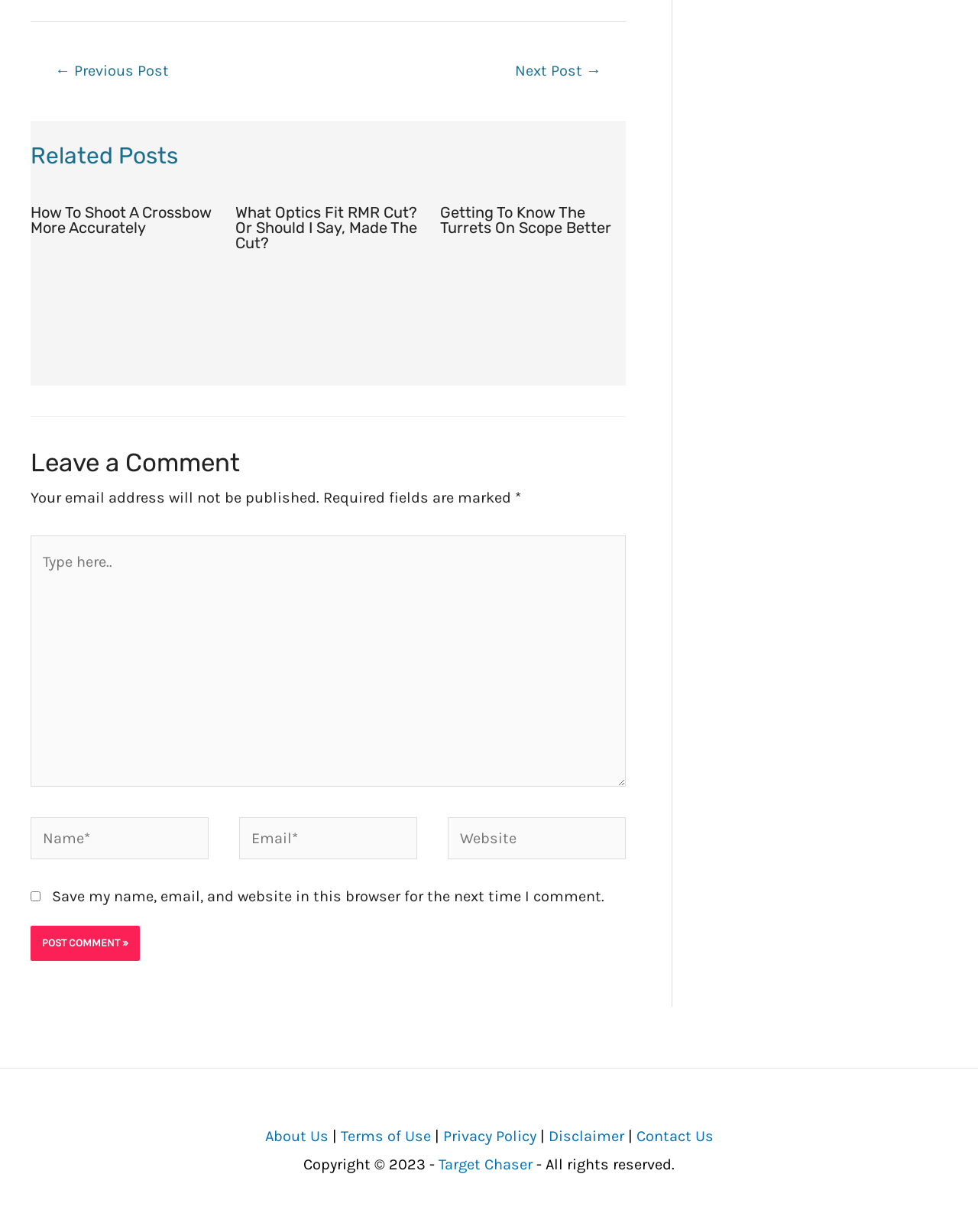Specify the bounding box coordinates for the region that must be clicked to perform the given instruction: "Type in the comment box".

[0.031, 0.434, 0.64, 0.638]